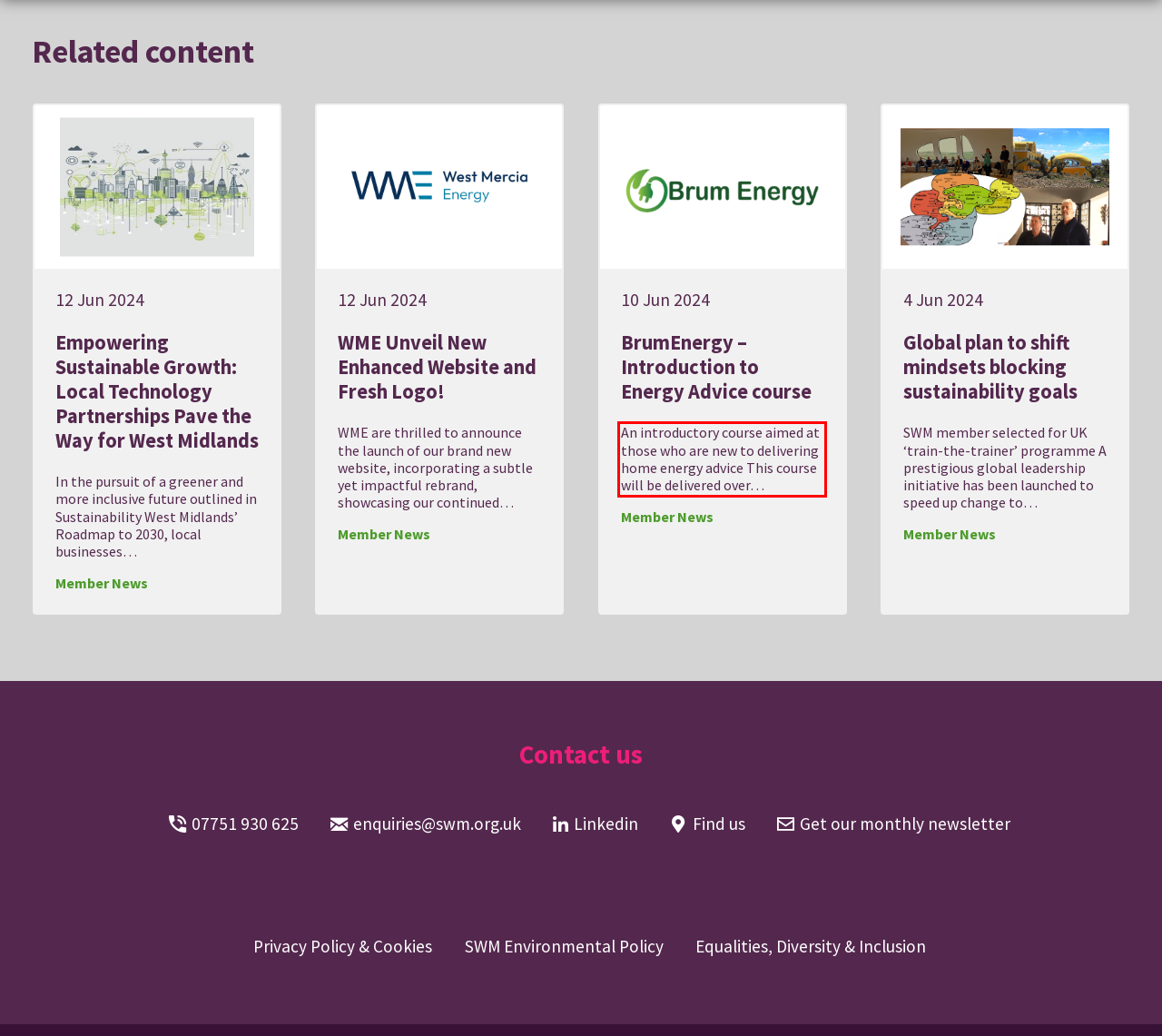Using the provided screenshot of a webpage, recognize and generate the text found within the red rectangle bounding box.

An introductory course aimed at those who are new to delivering home energy advice This course will be delivered over…